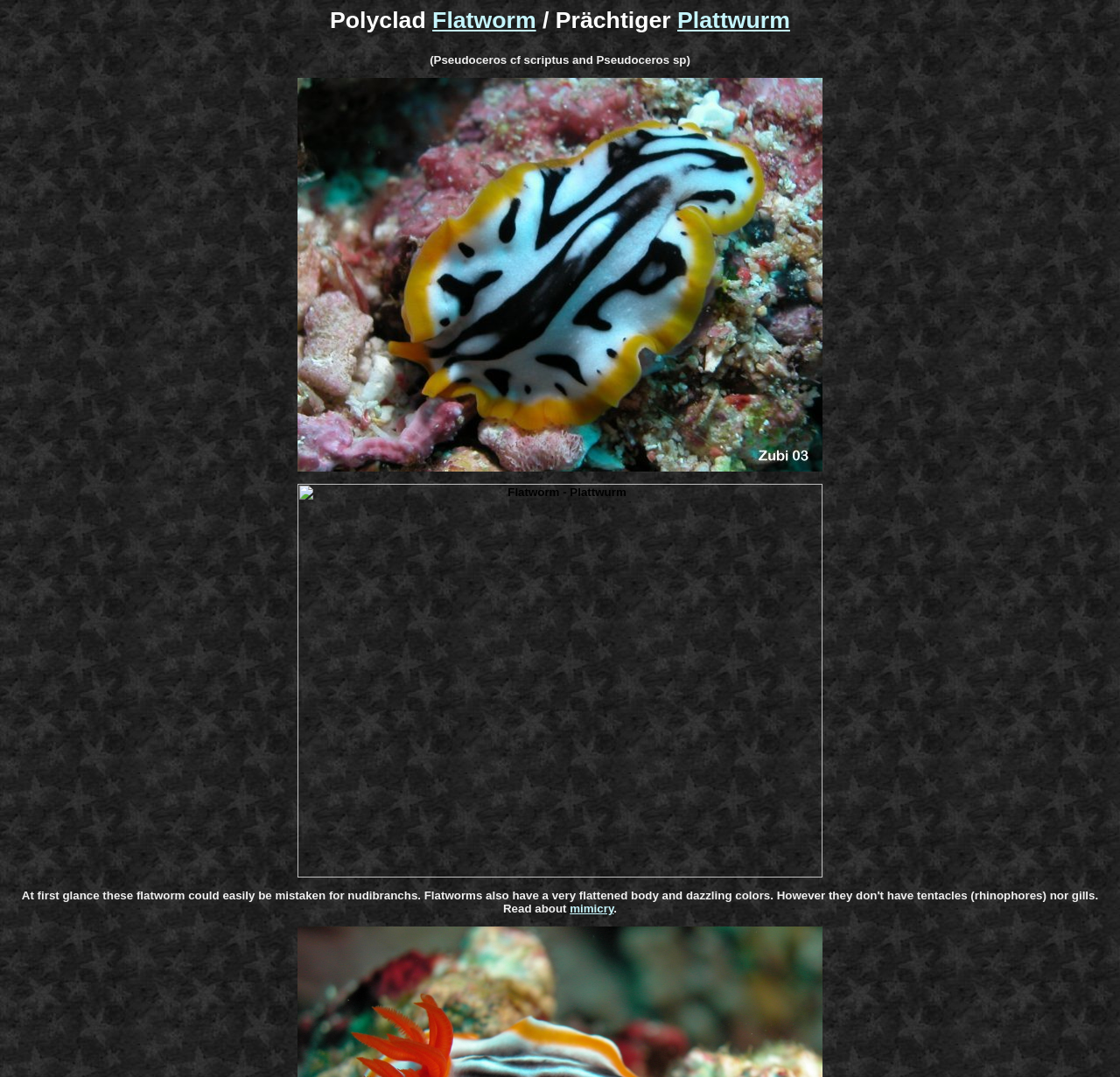What is the term related to the flatworm's behavior?
Using the picture, provide a one-word or short phrase answer.

mimicry